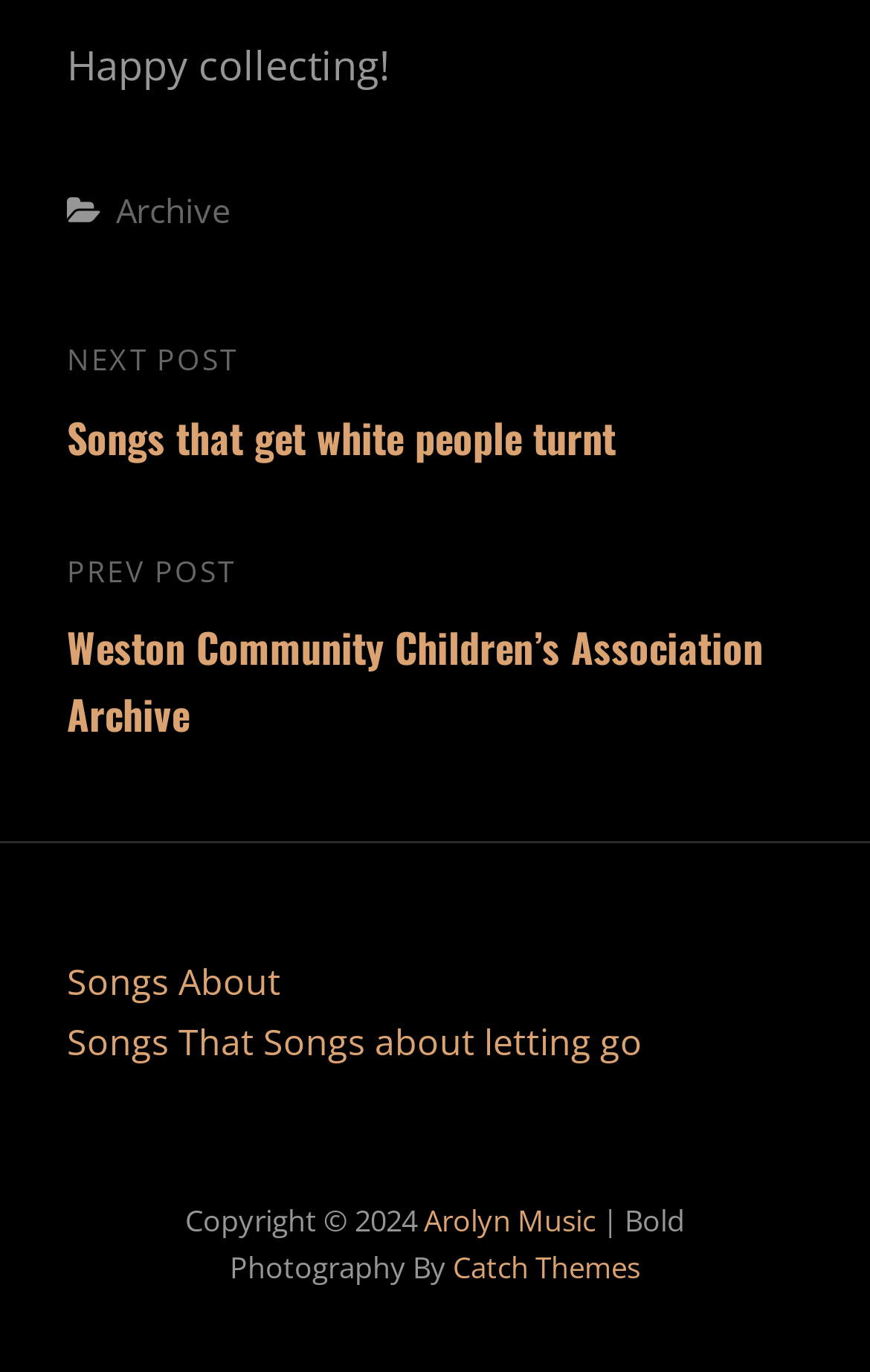Identify the bounding box coordinates of the clickable region necessary to fulfill the following instruction: "Check copyright information". The bounding box coordinates should be four float numbers between 0 and 1, i.e., [left, top, right, bottom].

[0.213, 0.874, 0.487, 0.903]